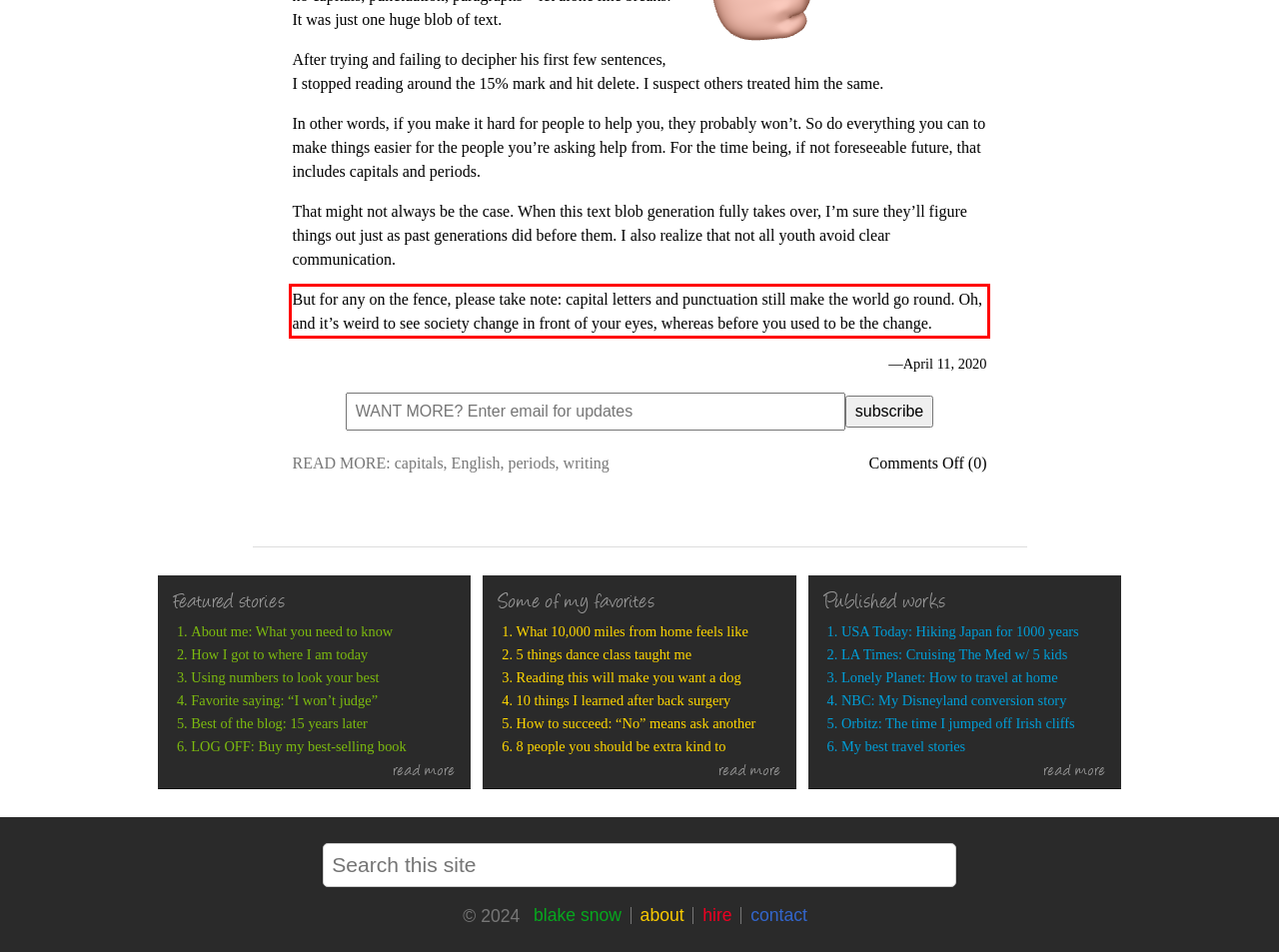Identify the text within the red bounding box on the webpage screenshot and generate the extracted text content.

But for any on the fence, please take note: capital letters and punctuation still make the world go round. Oh, and it’s weird to see society change in front of your eyes, whereas before you used to be the change.